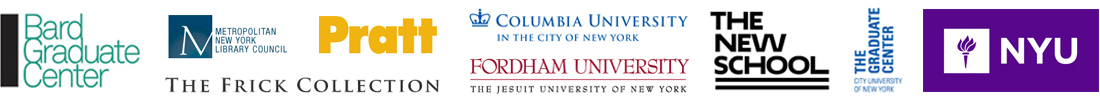What is the common goal of these institutions?
Please look at the screenshot and answer using one word or phrase.

Foster education and cultural engagement